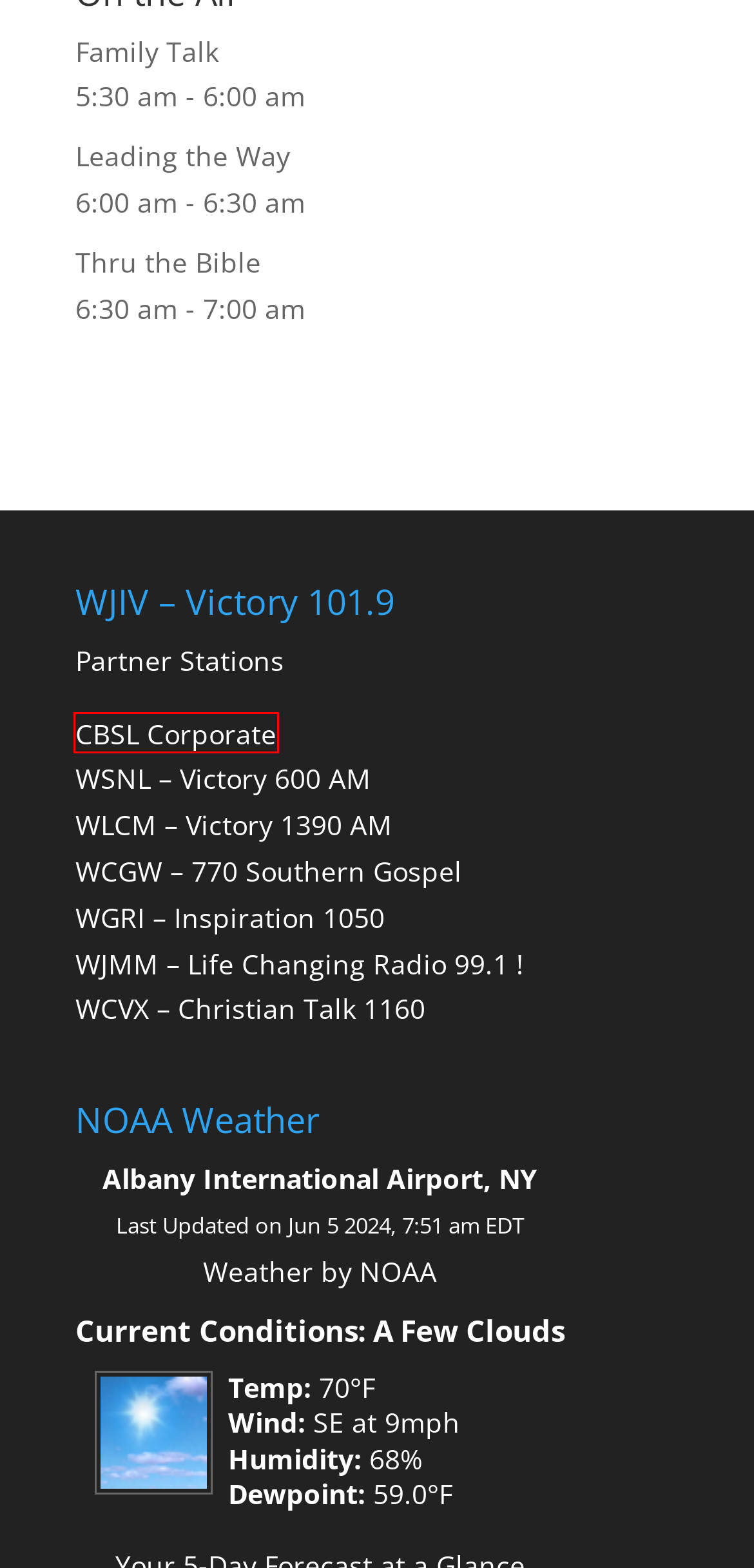With the provided screenshot showing a webpage and a red bounding box, determine which webpage description best fits the new page that appears after clicking the element inside the red box. Here are the options:
A. Home - WJMM
B. CBSL Radio | CBSL Radio
C. WCGW | Central Kentucky’s Christian Country Station!
D. WLCM | Lansing's Christian Messenger
E. Family Talk | WJIV
F. Leading the Way | WJIV
G. National Weather Service
H. WSNL | Christian Talk AM600/106.5 FM

B